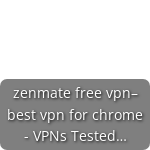Detail every aspect of the image in your caption.

This image features a clickable link for "zenmate free vpn - best vpn for chrome - VPNs Tested…". It appears to be part of a list of VPN options being discussed on a webpage, likely focusing on offering users various free VPN solutions specifically for Chrome. The design emphasizes accessibility while highlighting the ZenMate VPN, which is promoted as a top choice.